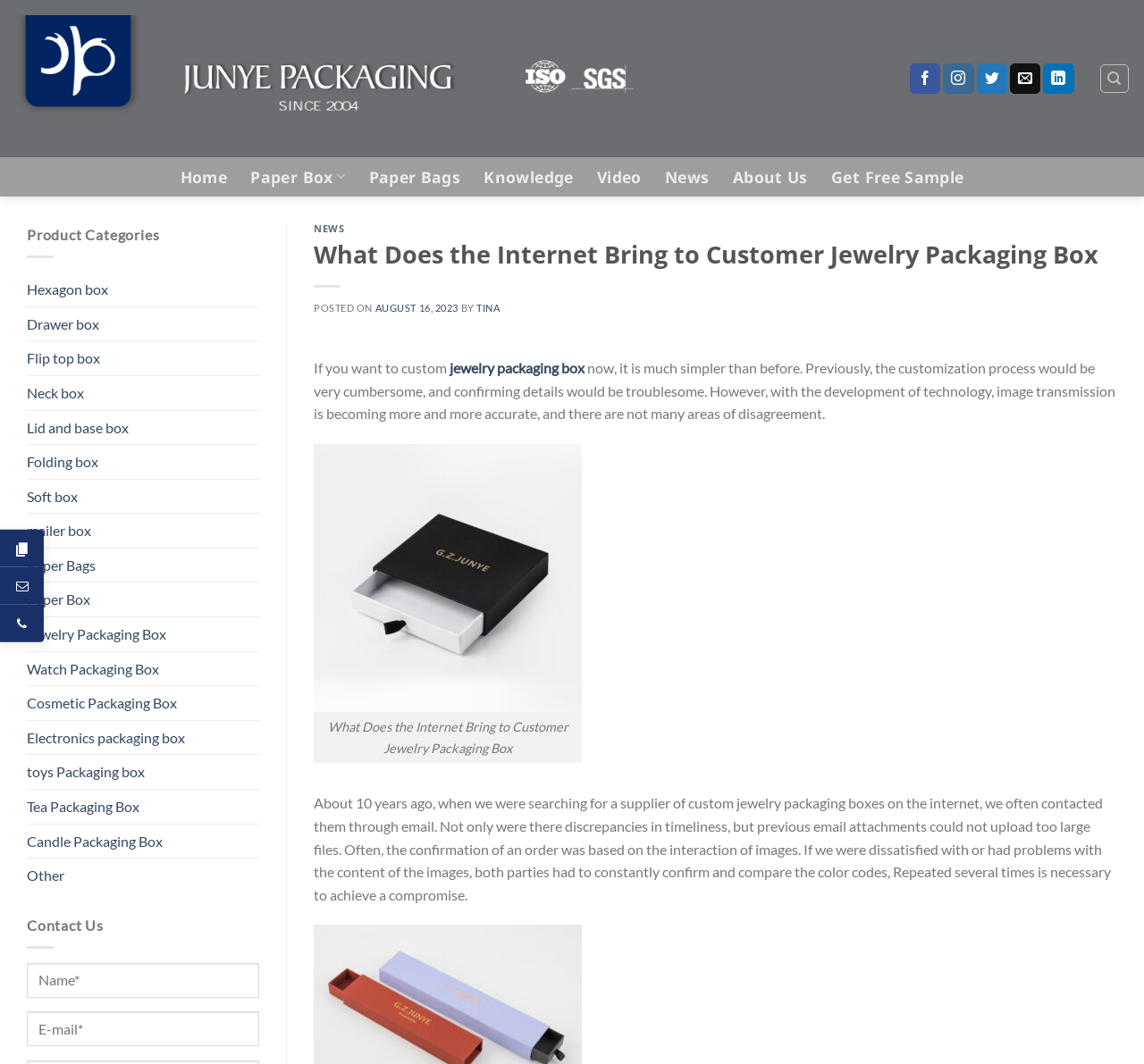Determine the bounding box coordinates of the region to click in order to accomplish the following instruction: "Search for products". Provide the coordinates as four float numbers between 0 and 1, specifically [left, top, right, bottom].

[0.962, 0.06, 0.987, 0.087]